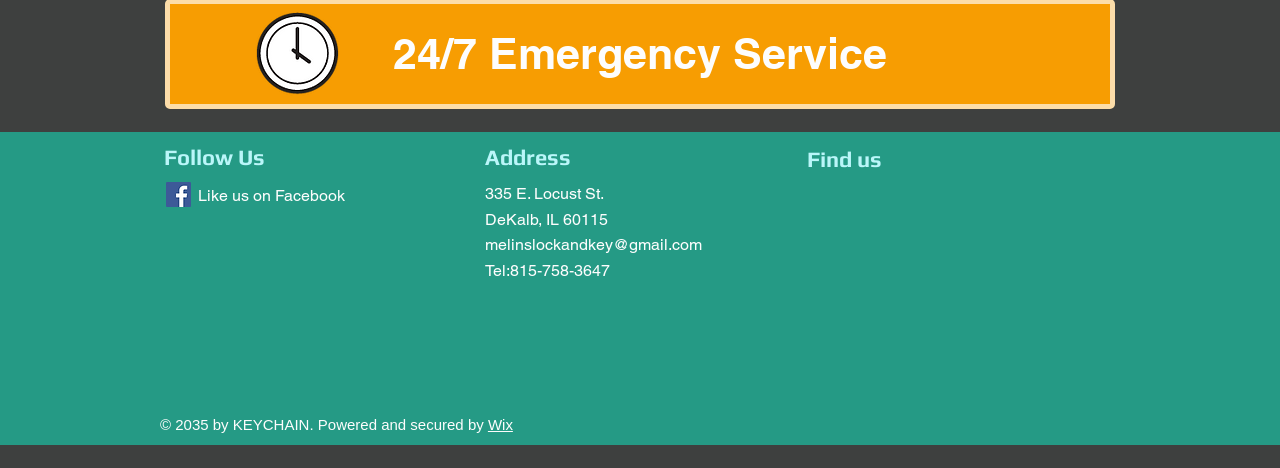Based on the element description: "Wix", identify the bounding box coordinates for this UI element. The coordinates must be four float numbers between 0 and 1, listed as [left, top, right, bottom].

[0.381, 0.889, 0.401, 0.925]